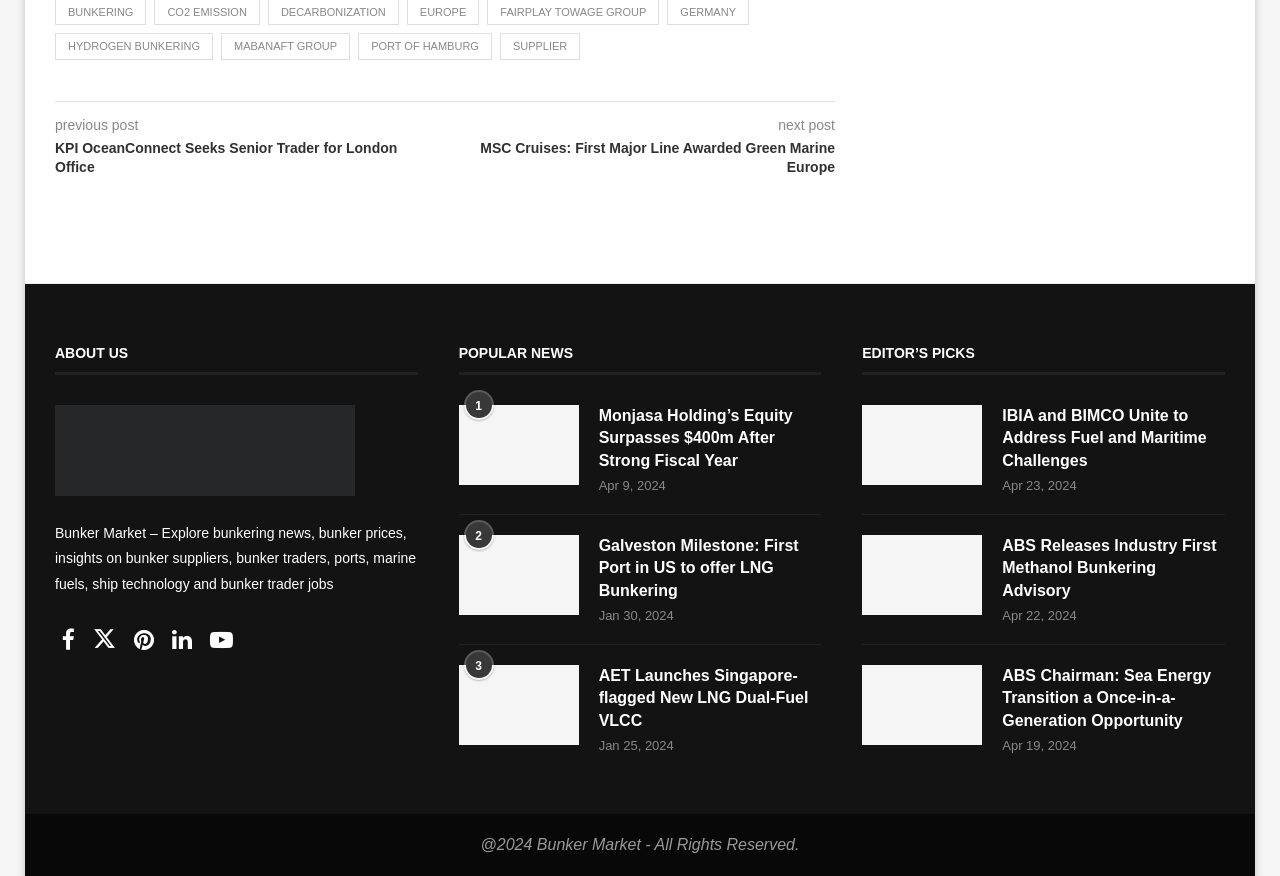Locate the UI element described by Mabanaft Group in the provided webpage screenshot. Return the bounding box coordinates in the format (top-left x, top-left y, bottom-right x, bottom-right y), ensuring all values are between 0 and 1.

[0.173, 0.038, 0.274, 0.068]